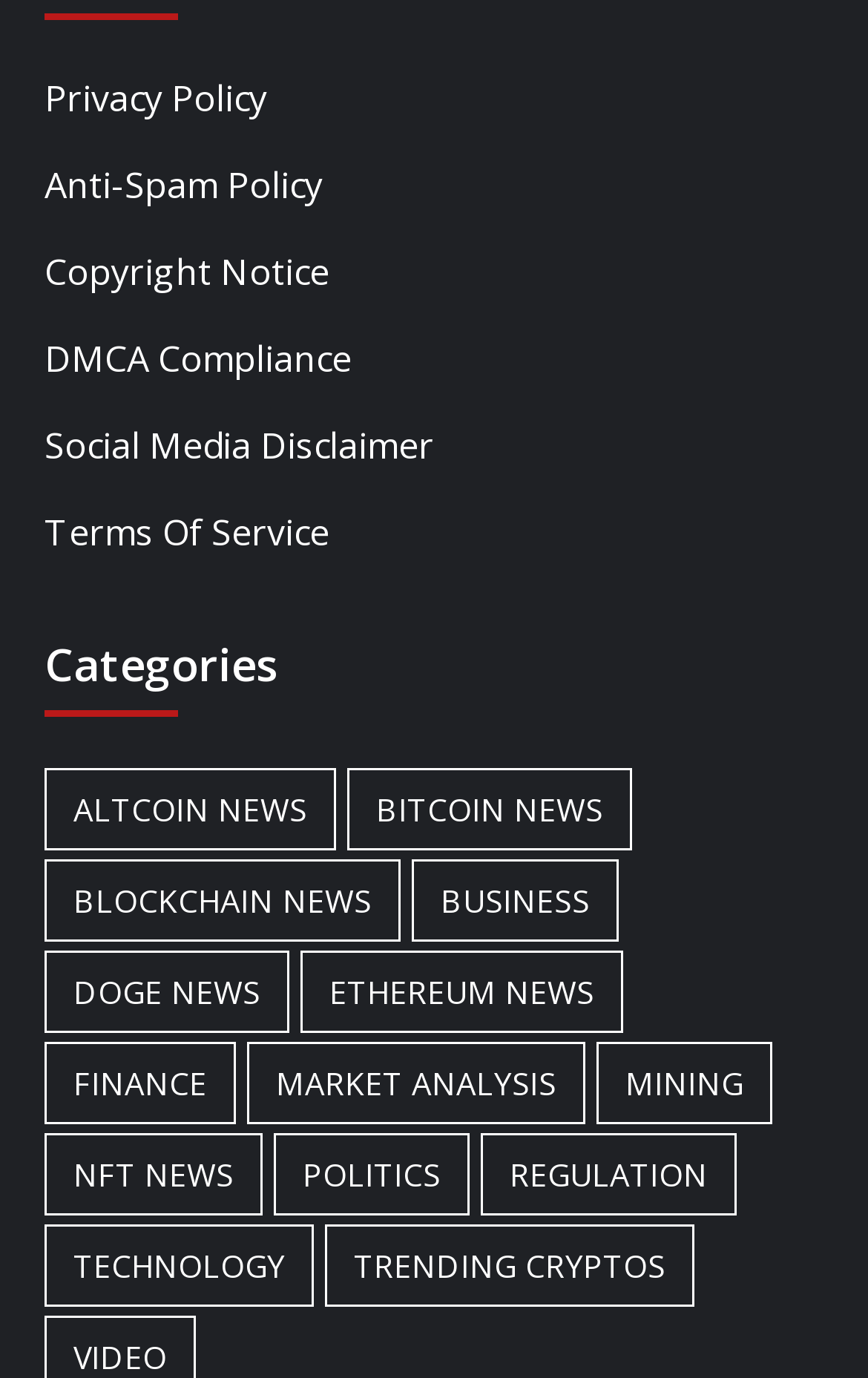Please look at the image and answer the question with a detailed explanation: How many categories are there on the webpage?

There are 15 categories on the webpage because there are 15 links with category names, such as 'Altcoin News', 'Bitcoin News', 'Blockchain News', and so on, each with its own bounding box coordinates and text.